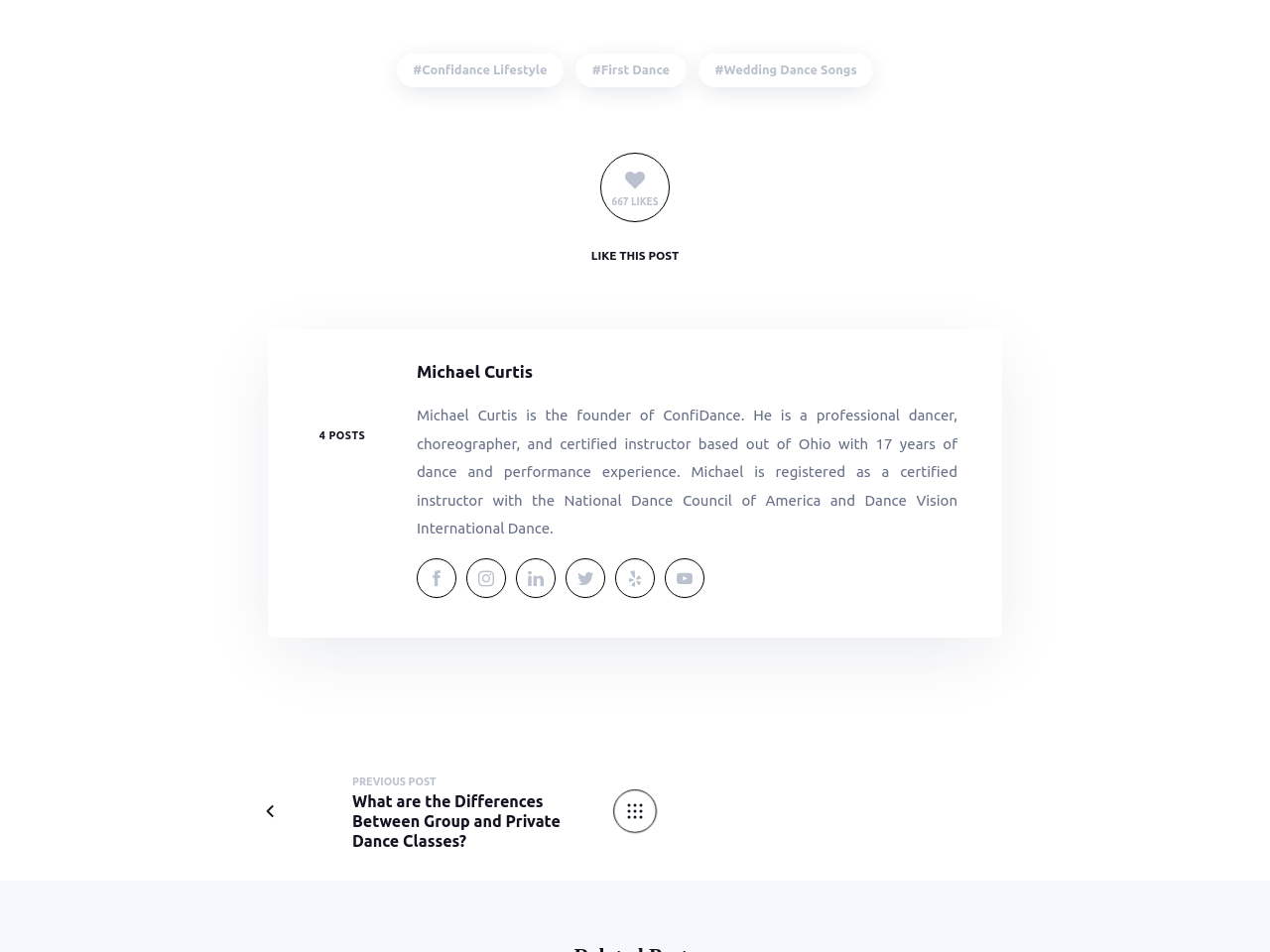What is the name of the founder of ConfiDance?
Examine the screenshot and reply with a single word or phrase.

Michael Curtis